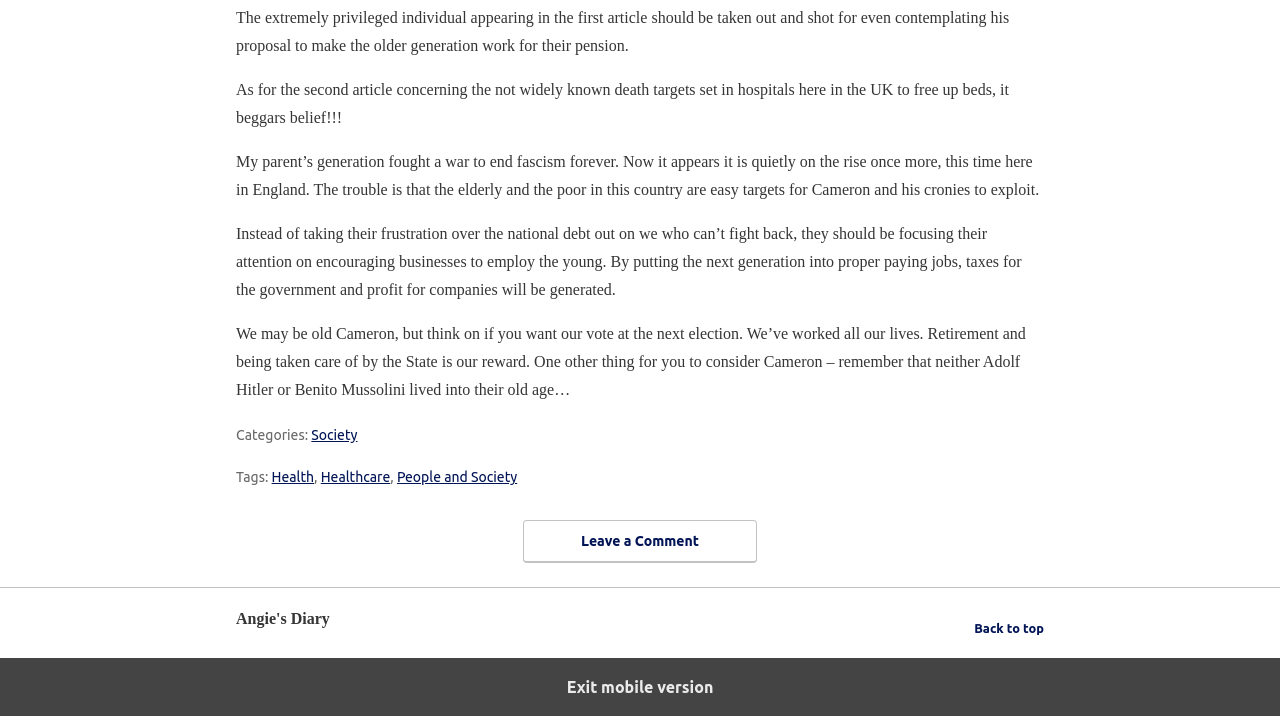Ascertain the bounding box coordinates for the UI element detailed here: "Health". The coordinates should be provided as [left, top, right, bottom] with each value being a float between 0 and 1.

[0.212, 0.655, 0.245, 0.677]